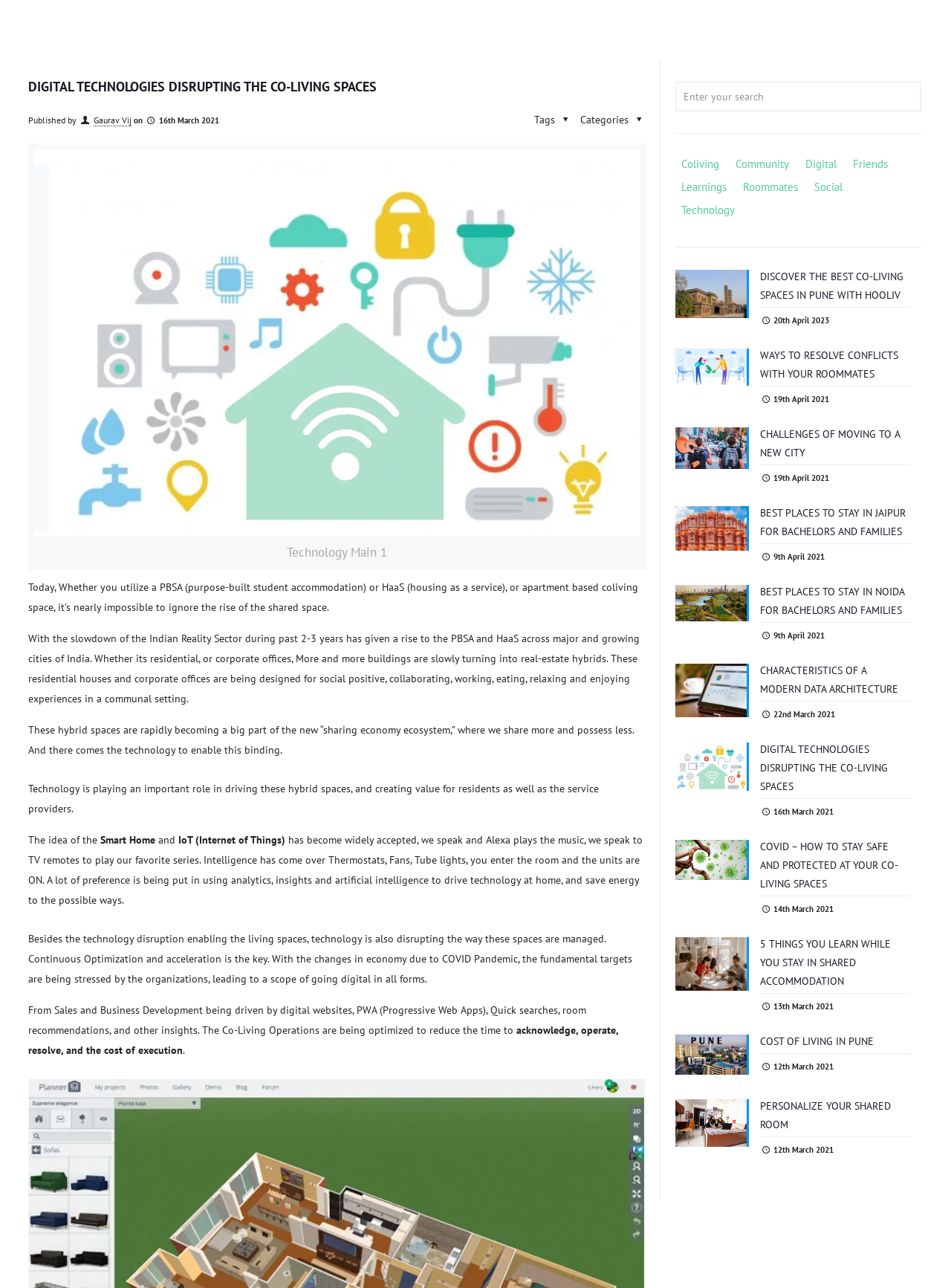Using the provided element description: "Friends", identify the bounding box coordinates. The coordinates should be four floats between 0 and 1 in the order [left, top, right, bottom].

[0.891, 0.121, 0.94, 0.134]